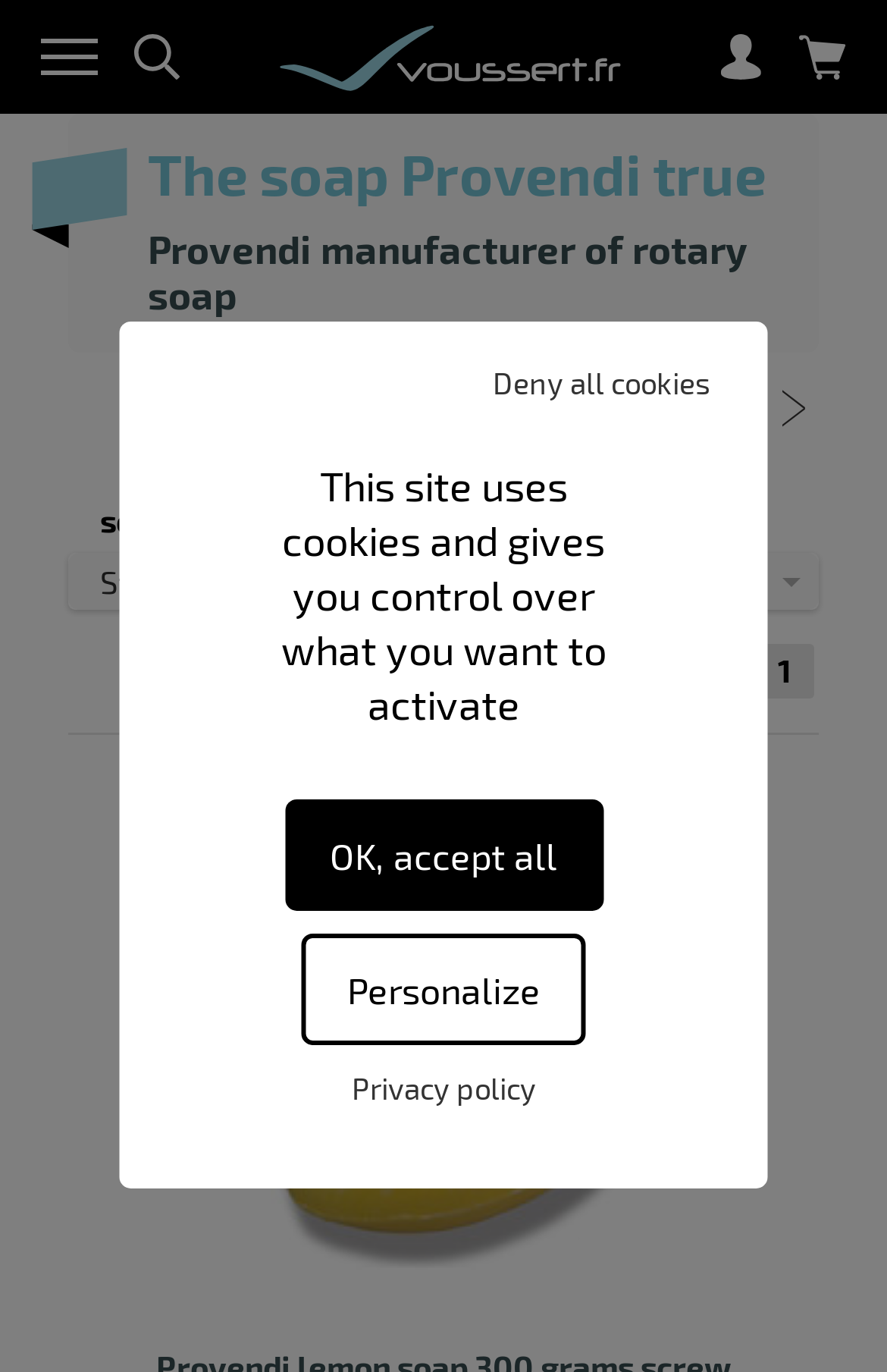Find the bounding box coordinates of the element I should click to carry out the following instruction: "Show description".

[0.449, 0.281, 0.923, 0.313]